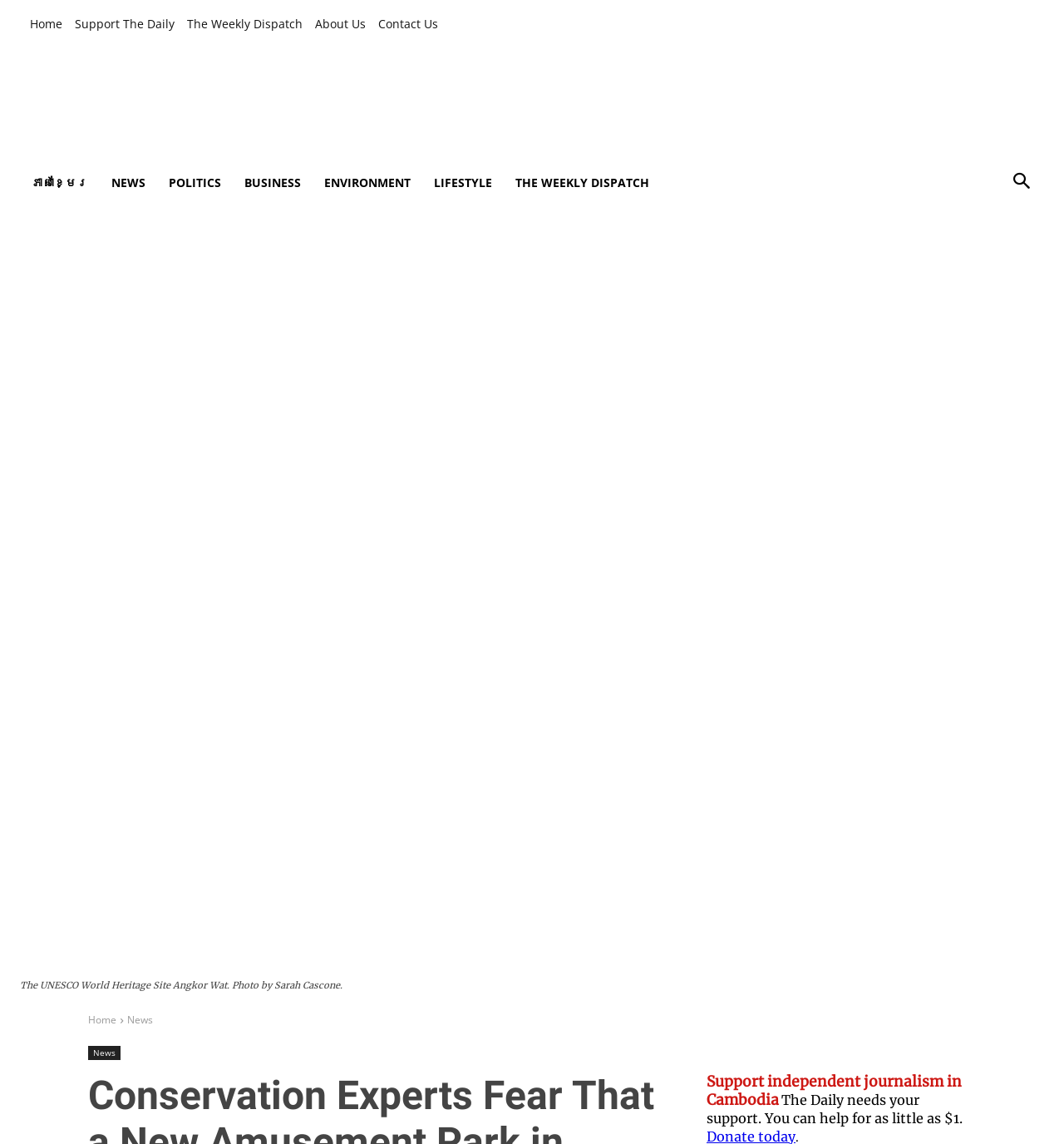Generate the text content of the main headline of the webpage.

Conservation Experts Fear That a New Amusement Park in Cambodia Could Endanger the Ancient Temple of Angkor Wat